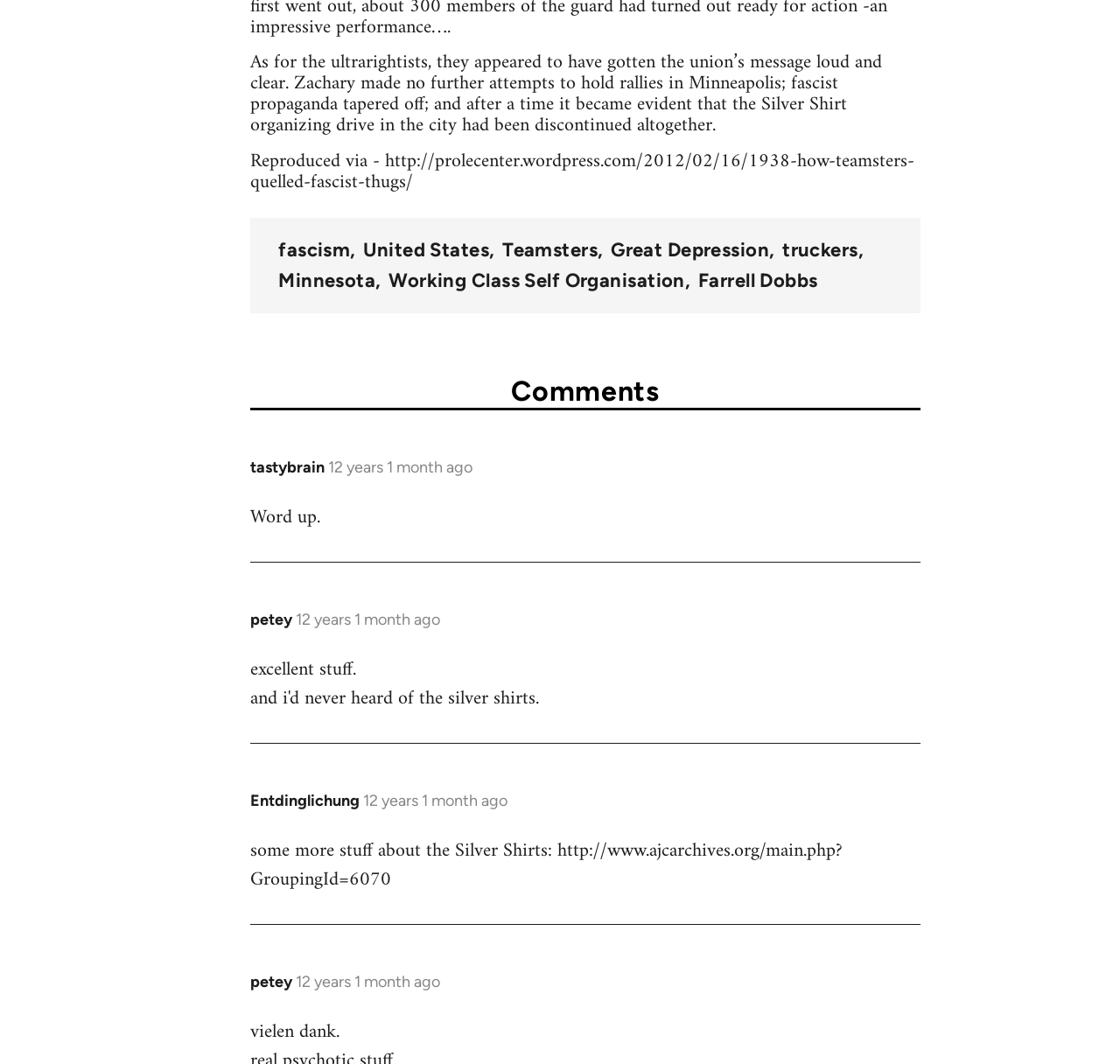What is the topic of the article?
Based on the image, answer the question with a single word or brief phrase.

Fascism